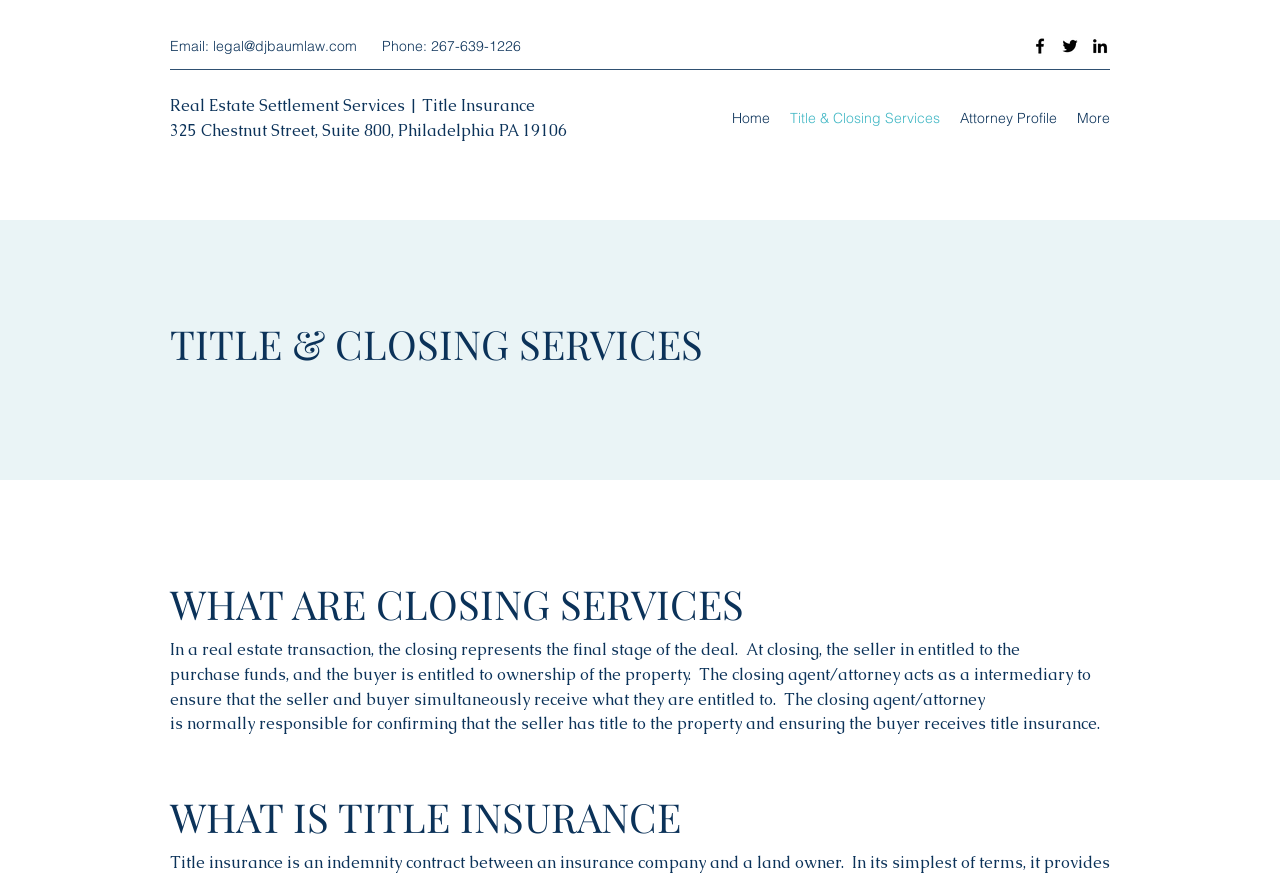Find and indicate the bounding box coordinates of the region you should select to follow the given instruction: "Click the Facebook link".

[0.805, 0.041, 0.82, 0.064]